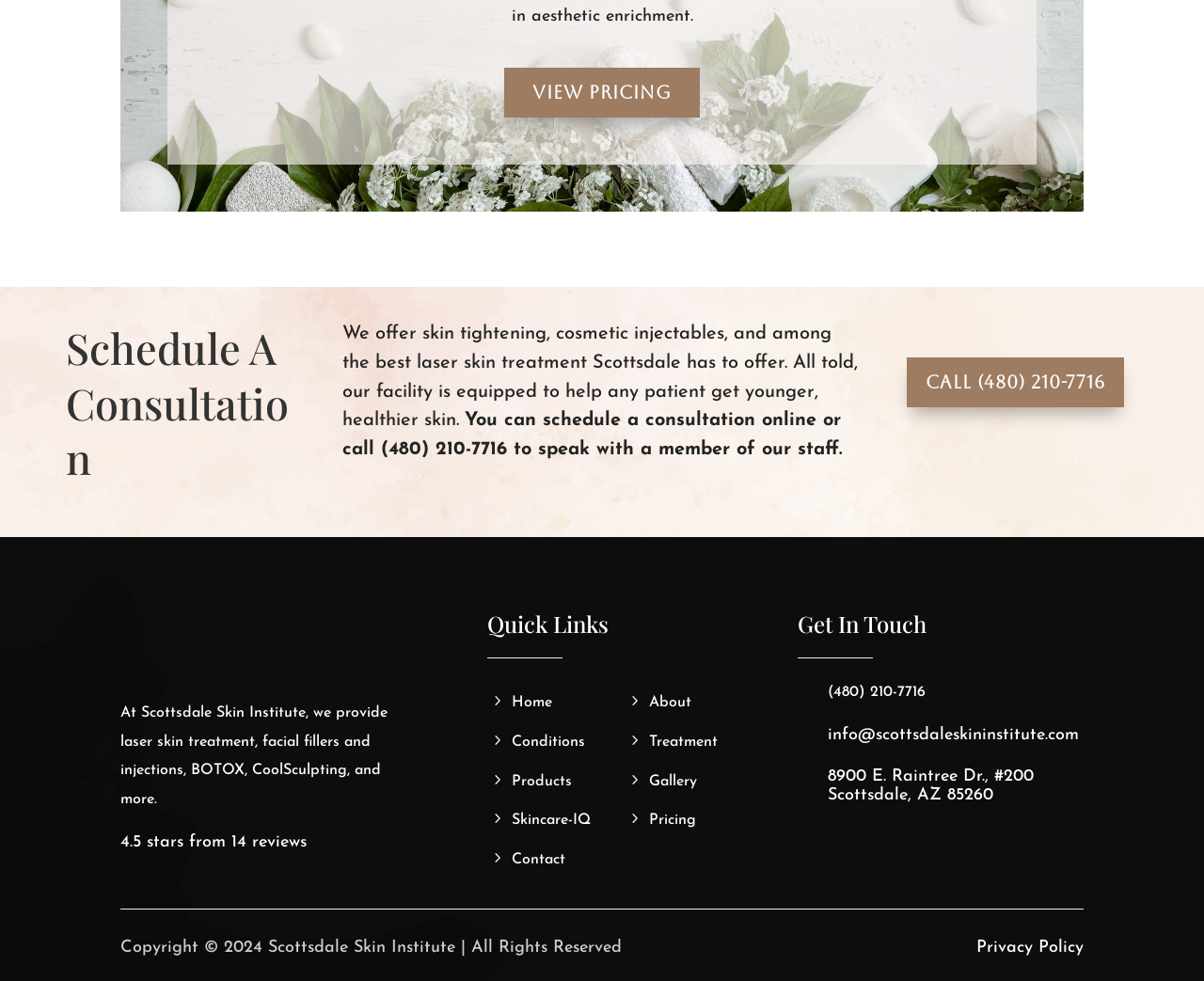Locate the bounding box coordinates of the clickable region to complete the following instruction: "Call the phone number."

[0.754, 0.365, 0.934, 0.415]